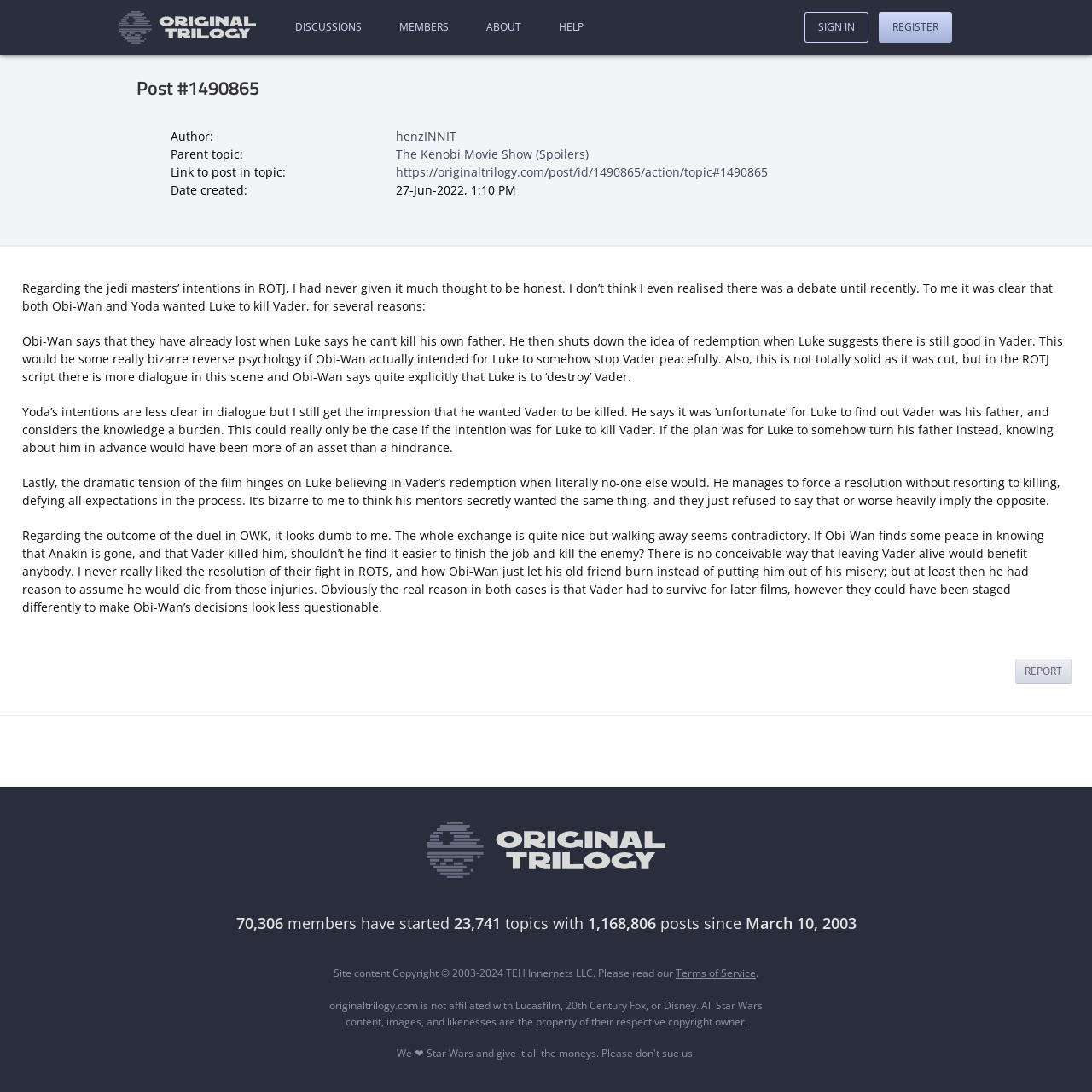Based on the image, provide a detailed response to the question:
What is the date the post was created?

The date the post was created can be found in the description list detail section, where it says 'Date created' and then displays the date and time '27-Jun-2022, 1:10 PM'.